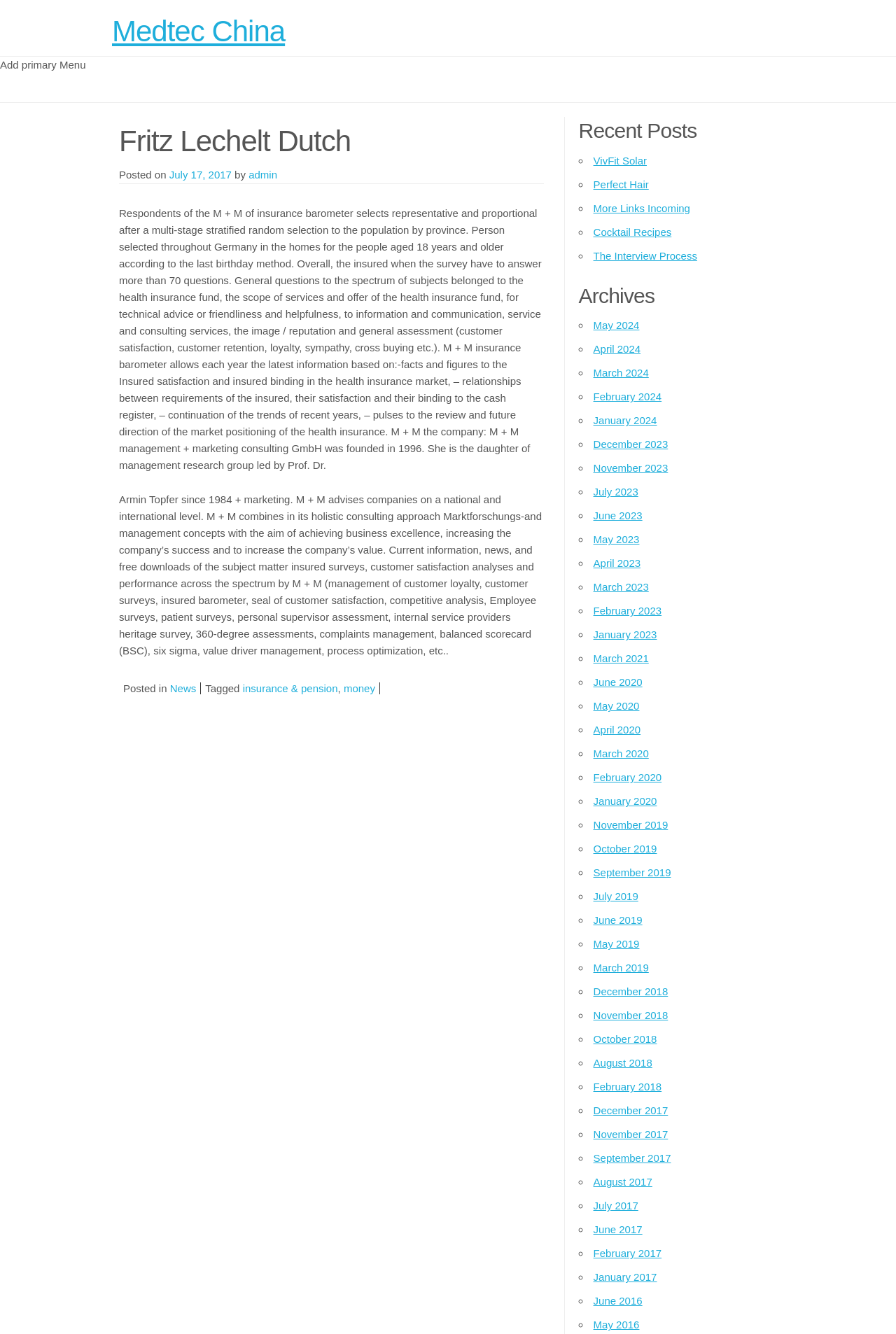Please specify the bounding box coordinates of the element that should be clicked to execute the given instruction: 'View the recent post VivFit Solar'. Ensure the coordinates are four float numbers between 0 and 1, expressed as [left, top, right, bottom].

[0.662, 0.116, 0.722, 0.125]